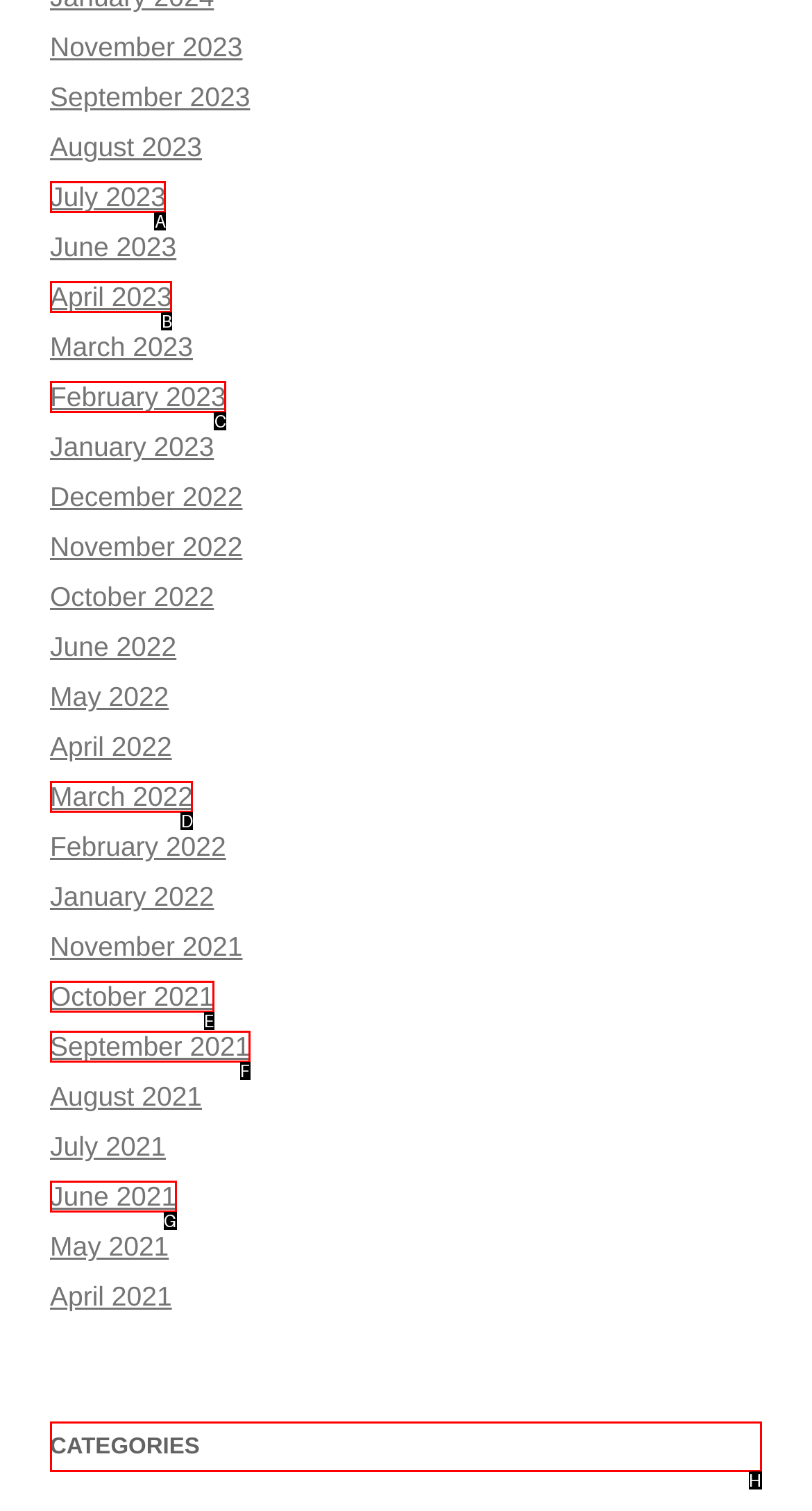Please indicate which HTML element to click in order to fulfill the following task: View categories Respond with the letter of the chosen option.

H